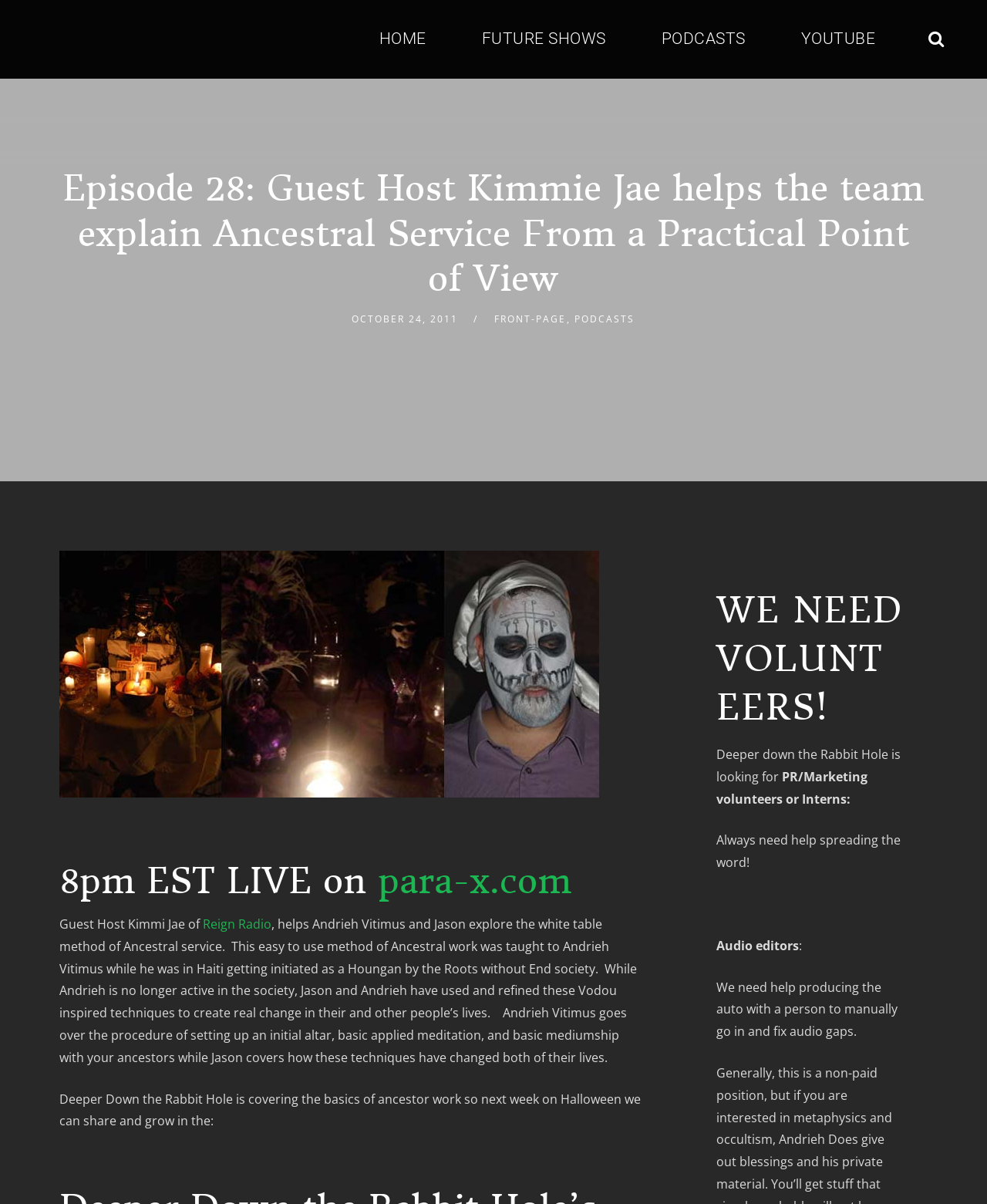What is the website mentioned in the episode?
Examine the screenshot and reply with a single word or phrase.

para-x.com